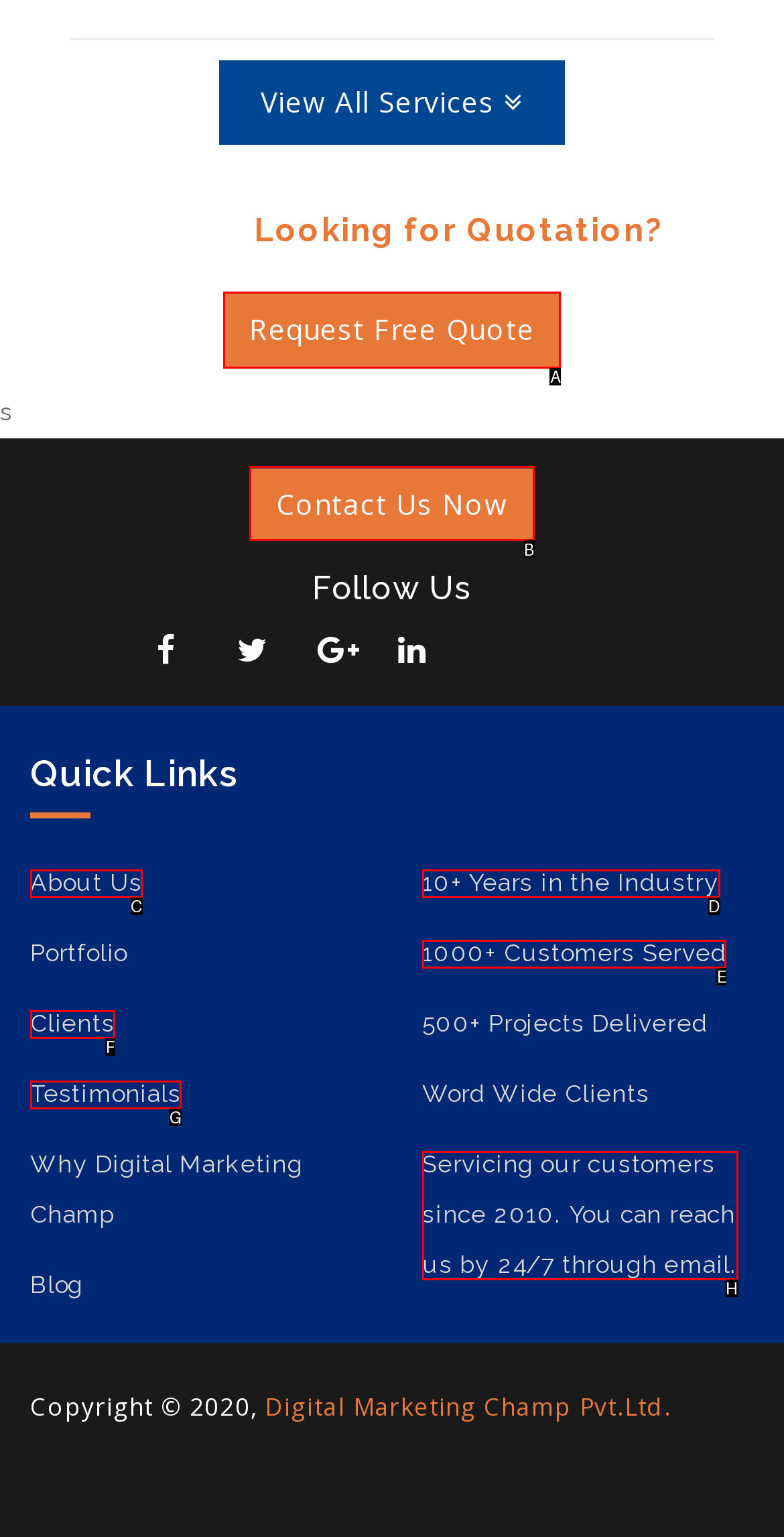From the description: 10+ Years in the Industry, select the HTML element that fits best. Reply with the letter of the appropriate option.

D